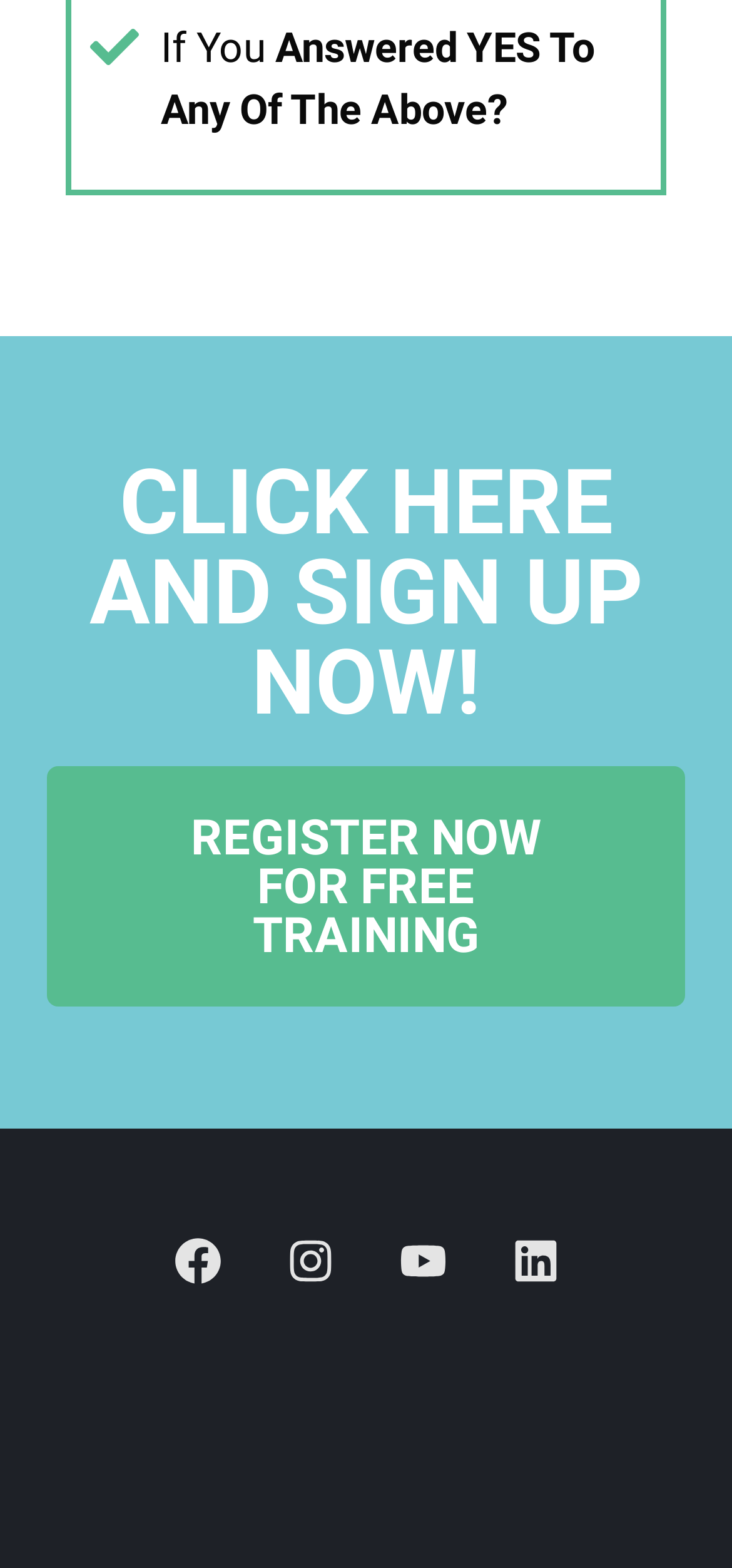What is the purpose of the 'REGISTER NOW' link?
Answer the question with a single word or phrase derived from the image.

Free Training